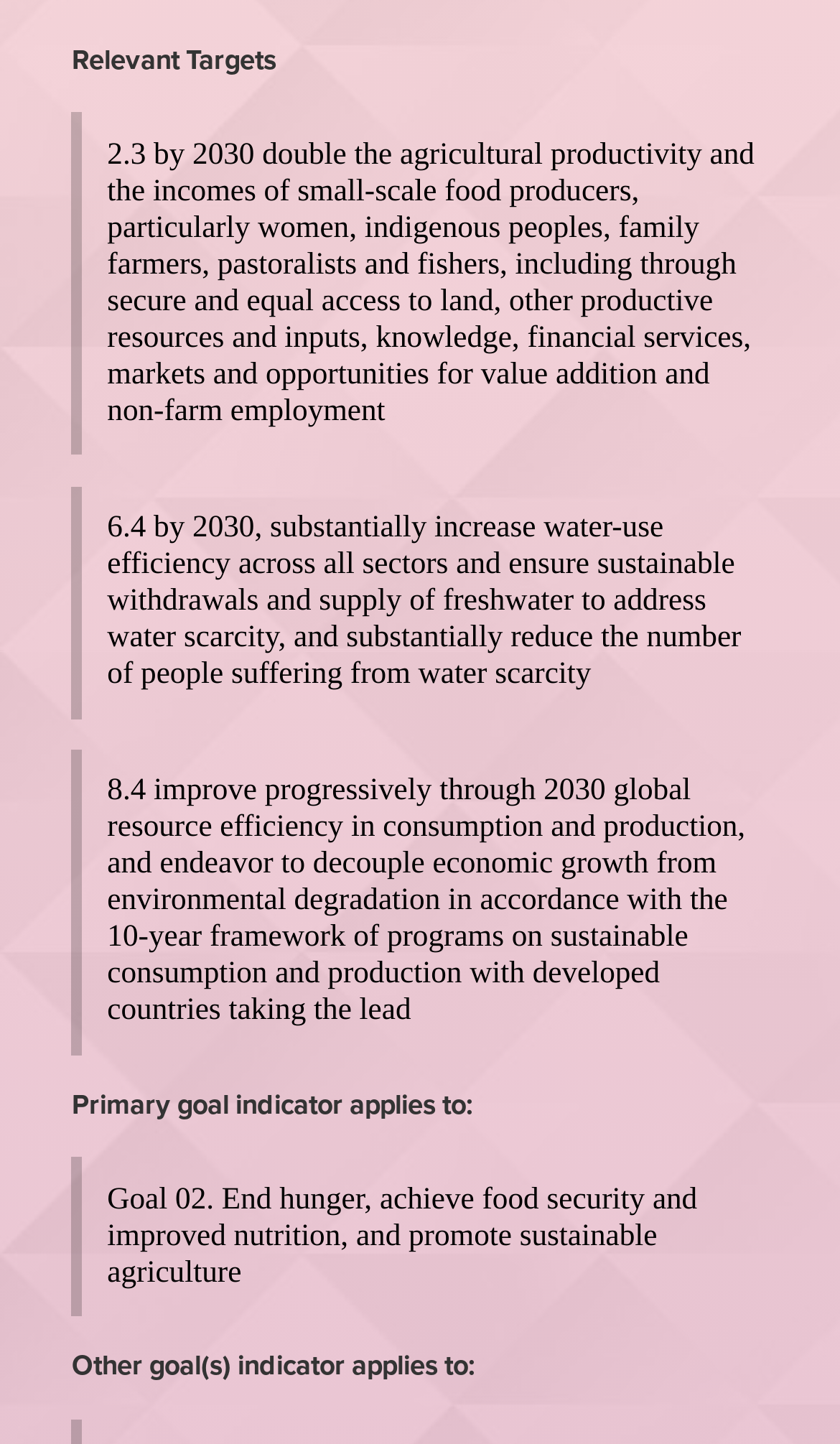What is the first relevant target?
Using the image as a reference, give an elaborate response to the question.

The first relevant target is mentioned in the link with the text '2.3 by 2030 double the agricultural productivity and the incomes of small-scale food producers, particularly women, indigenous peoples, family farmers, pastoralists and fishers, including through secure and equal access to land, other productive resources and inputs, knowledge, financial services, markets and opportunities for value addition and non-farm employment'.